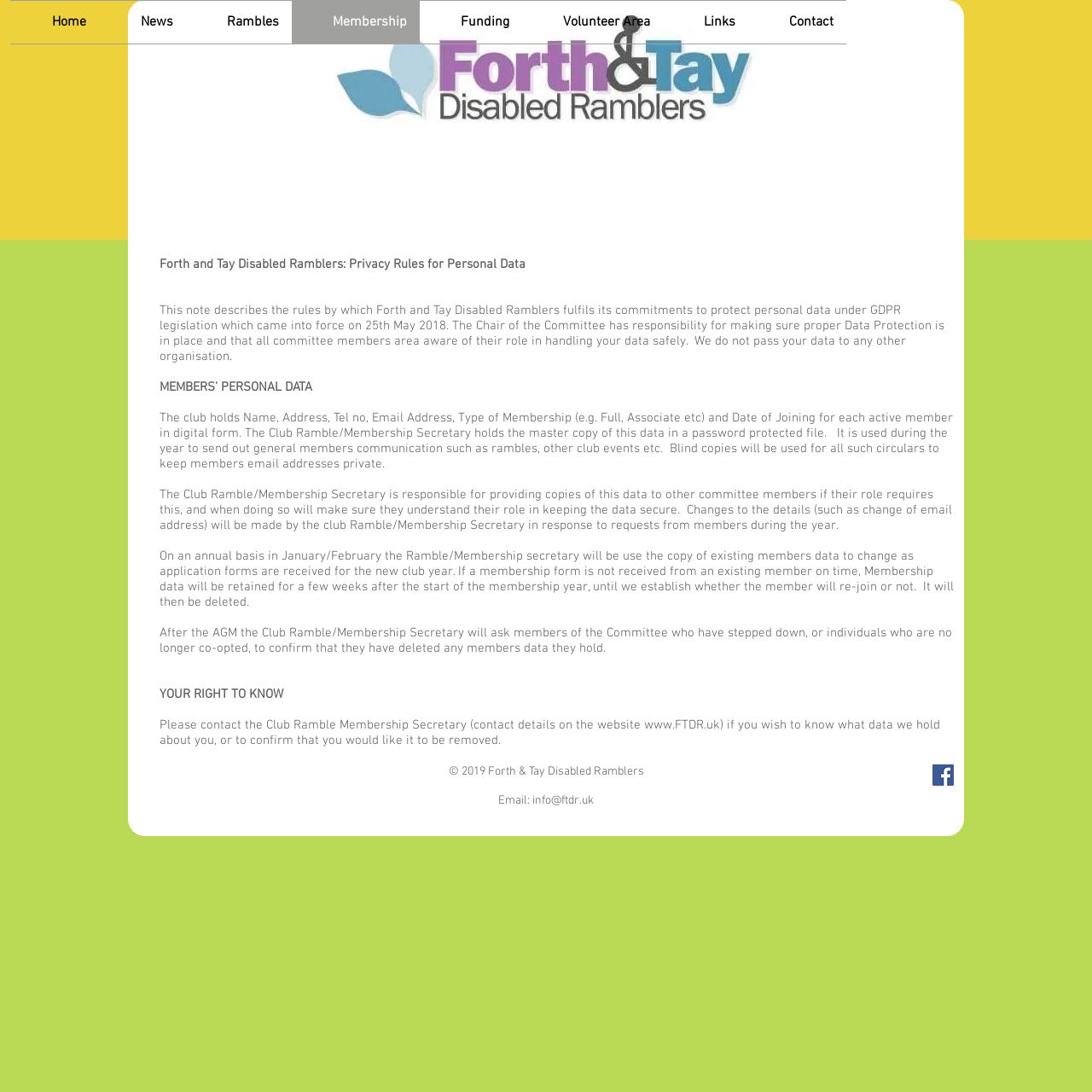Please locate the bounding box coordinates of the element that should be clicked to achieve the given instruction: "Visit the website www.FTDR.uk".

[0.59, 0.657, 0.659, 0.671]